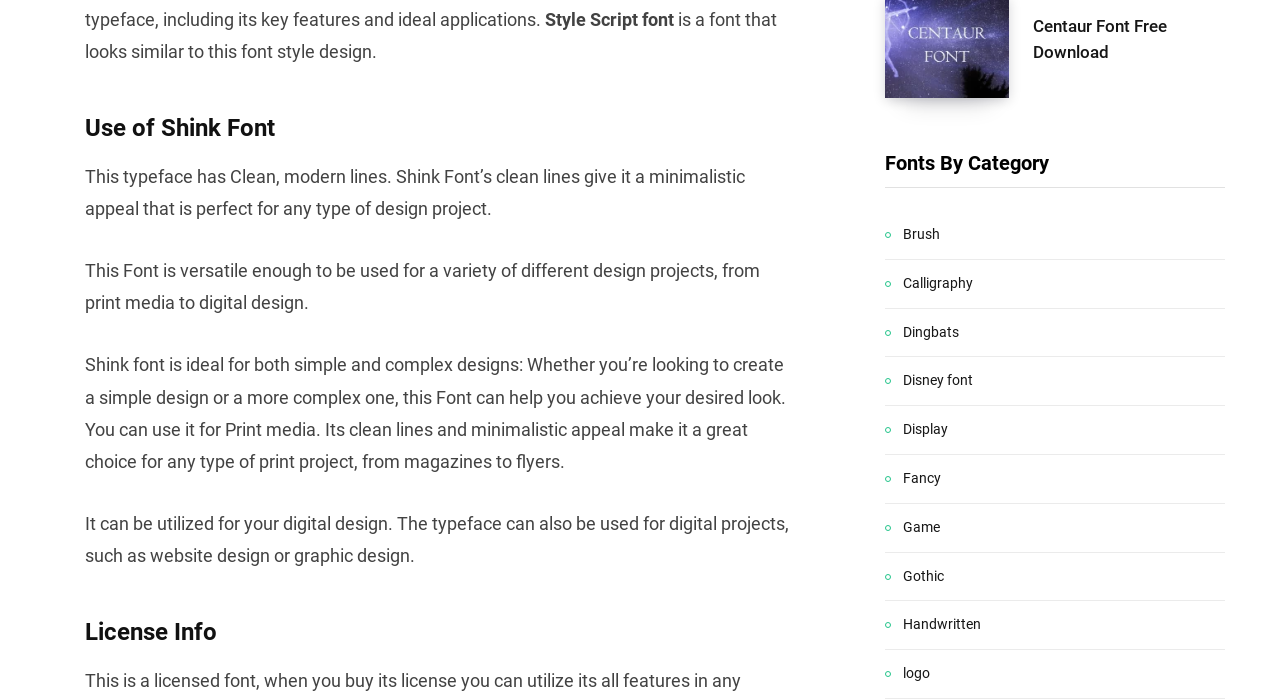Please identify the bounding box coordinates of the element I need to click to follow this instruction: "browse Brush fonts".

[0.691, 0.319, 0.734, 0.353]